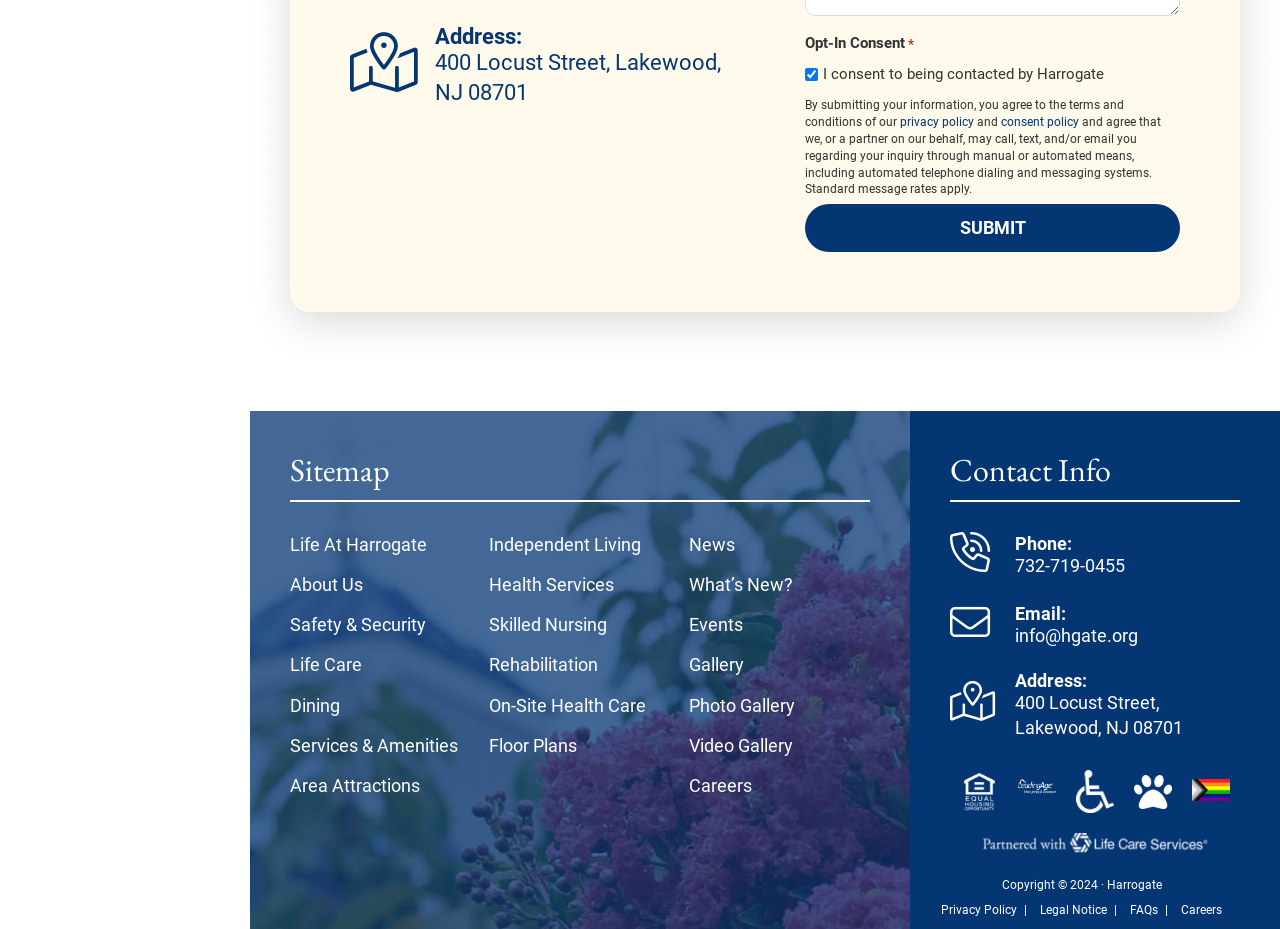What is the phone number of Harrogate?
Examine the webpage screenshot and provide an in-depth answer to the question.

The phone number of Harrogate can be found in the 'Contact Info' section at the bottom of the webpage, which lists 'Phone: 732-719-0455' as one of the contact methods.